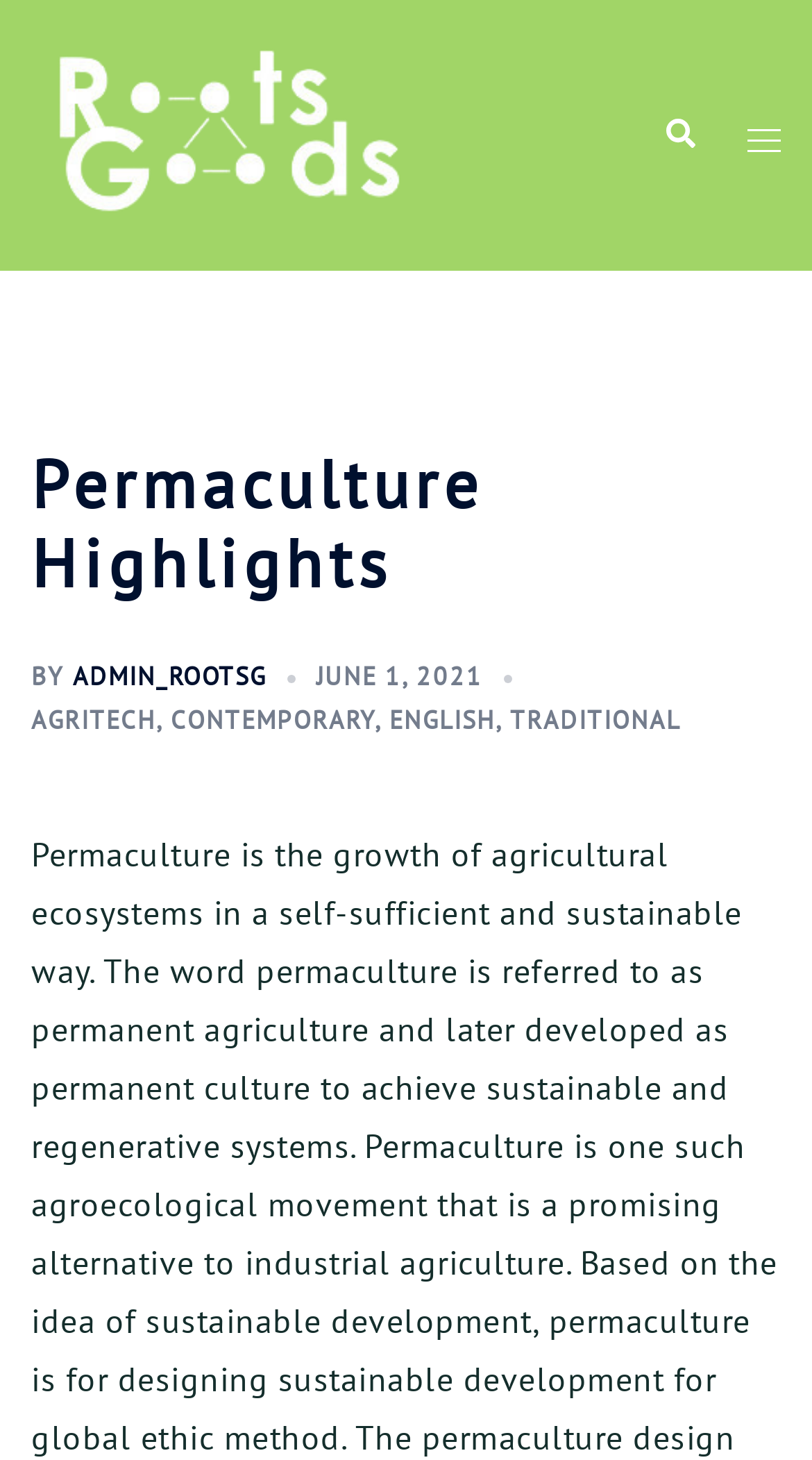Offer a meticulous caption that includes all visible features of the webpage.

The webpage is titled "Permaculture Highlights – RootsGoods" and features a prominent logo image of "RootsGoods" at the top left corner. Below the logo, there is a header section that spans the entire width of the page, containing the title "Permaculture Highlights" in a large font. 

To the right of the logo, there are three links: "Search", "Toggle menu", and an image icon accompanying each link. The "Search" link is located near the top right corner, while the "Toggle menu" link is positioned at the top right edge of the page.

In the main content area, there is a section with several links and text elements. The text "BY" is displayed, followed by a link to "ADMIN_ROOTSG". Next to it, there is a link to a date, "JUNE 1, 2021", which also contains a time element. Below these elements, there are four links: "AGRITECH", "CONTEMPORARY", "ENGLISH", and "TRADITIONAL", separated by commas. These links are arranged horizontally, taking up a significant portion of the page width.